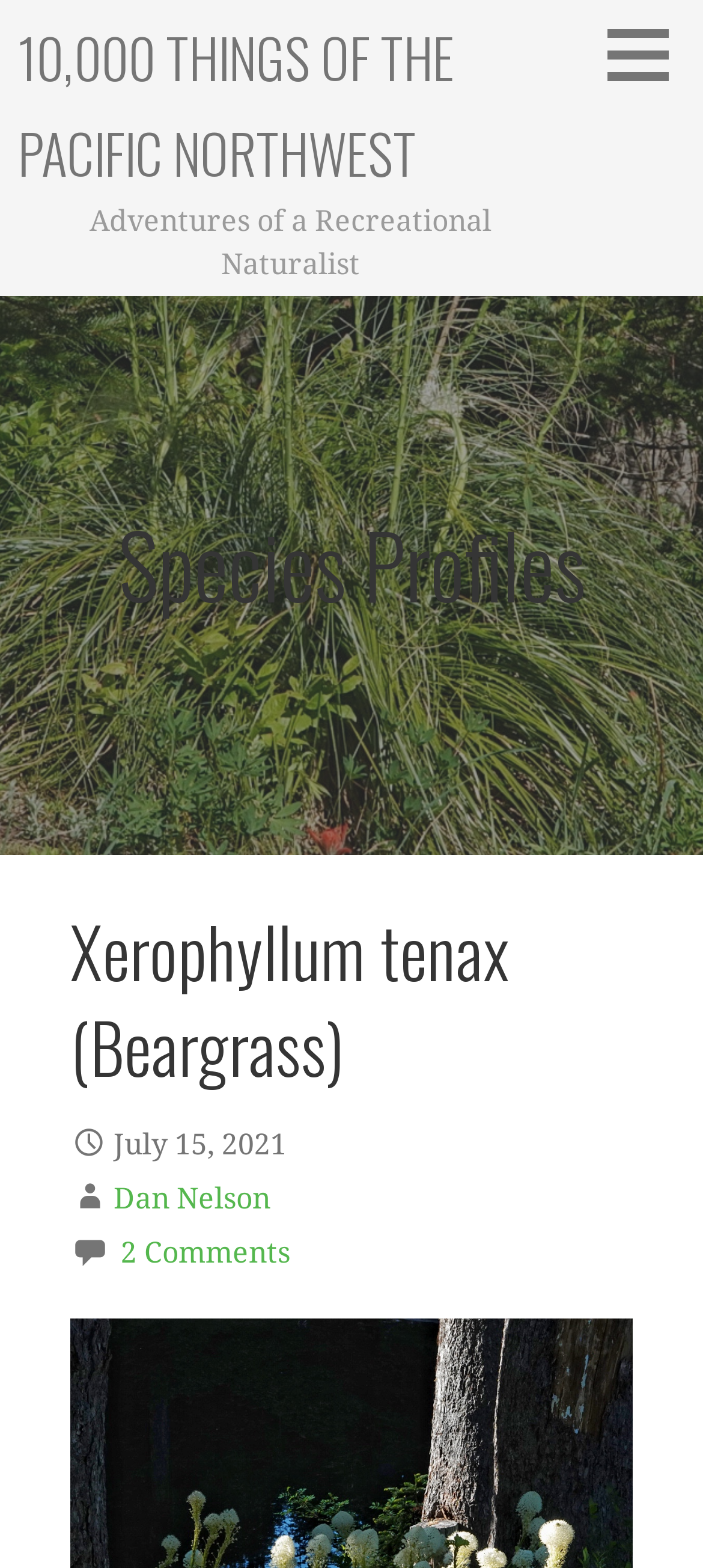Determine the bounding box for the UI element that matches this description: "Dan Nelson".

[0.162, 0.753, 0.385, 0.775]